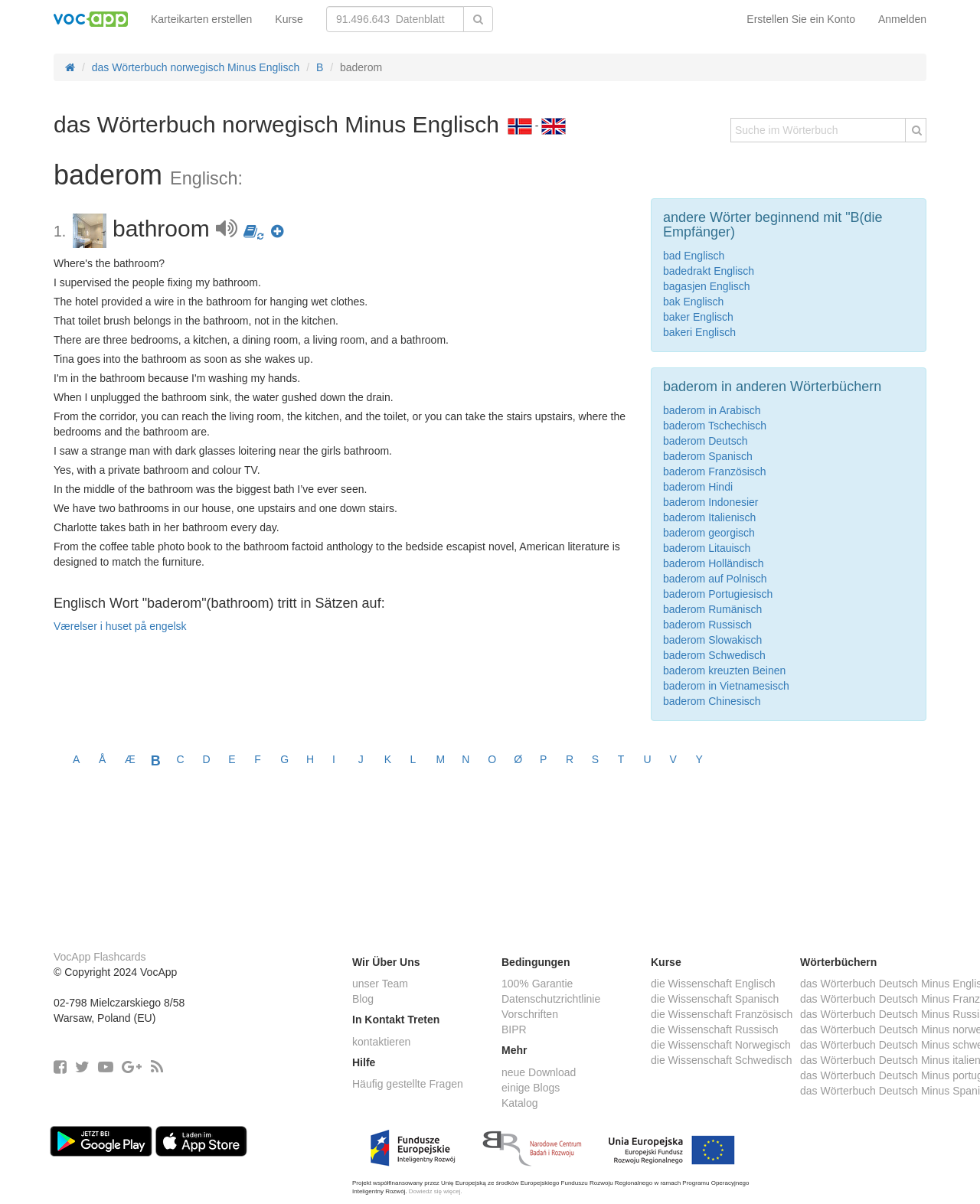Identify the bounding box coordinates of the specific part of the webpage to click to complete this instruction: "Log in to your account".

[0.884, 0.0, 0.957, 0.032]